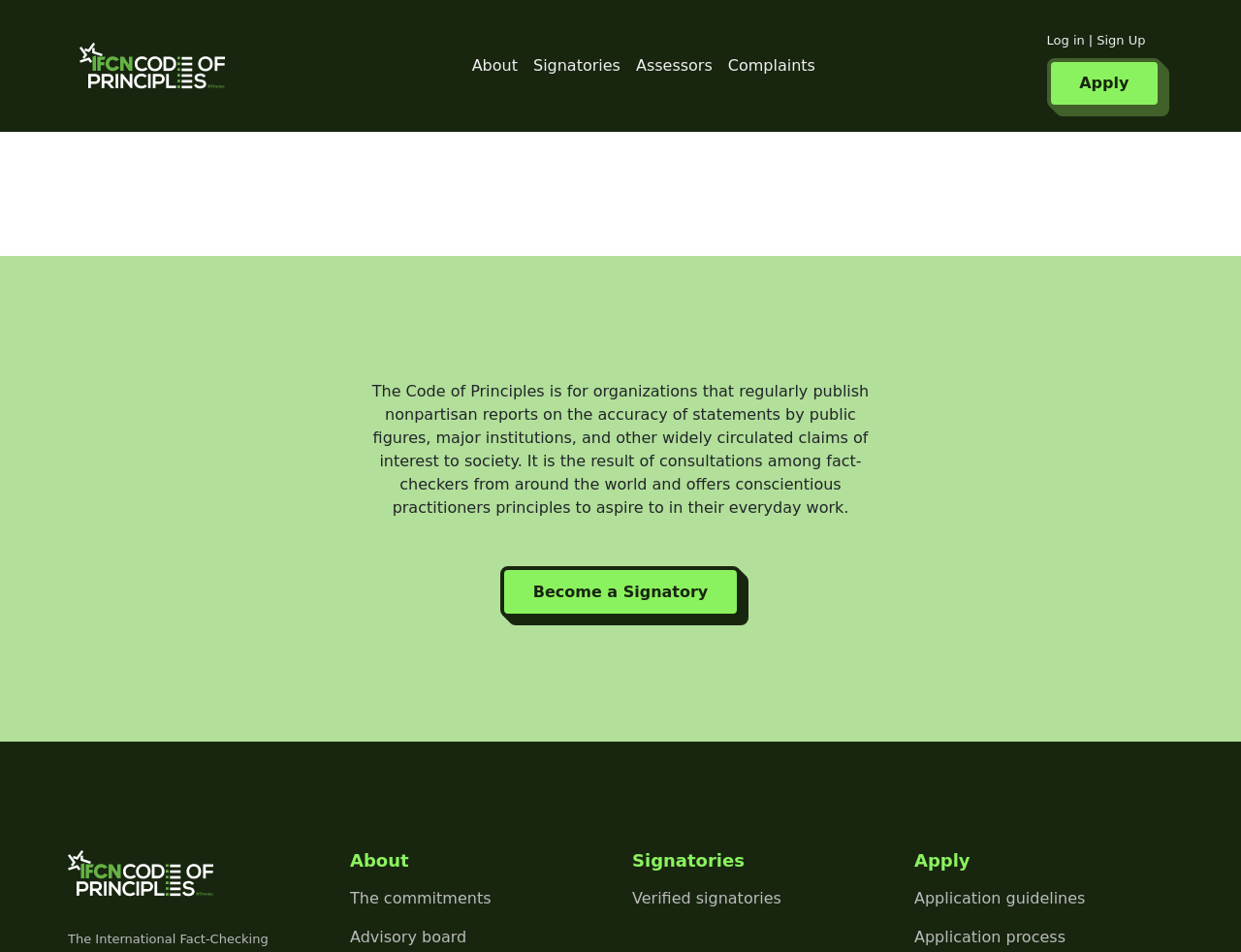What is the heading above the 'Verified signatories' link?
Craft a detailed and extensive response to the question.

I found the answer by looking at the heading element with a bounding box of [0.509, 0.893, 0.718, 0.915]. The text of this element is 'Signatories', and it is above the 'Verified signatories' link.